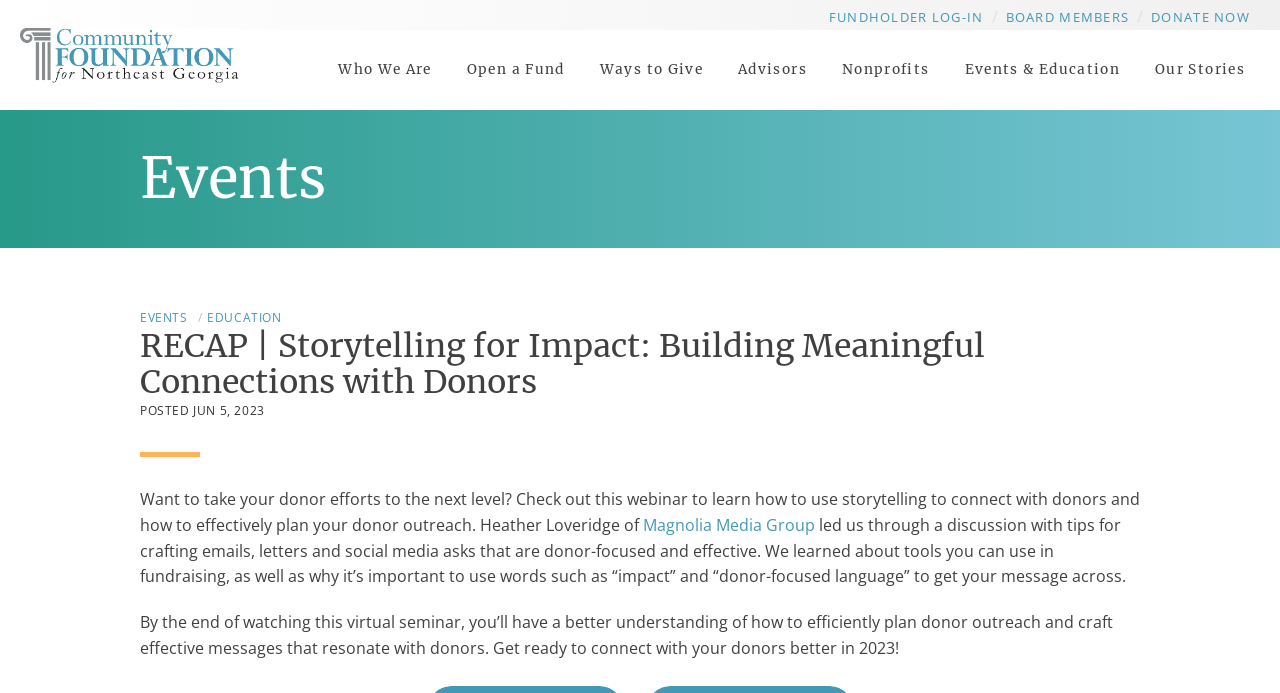Specify the bounding box coordinates of the area to click in order to follow the given instruction: "Learn about who we are."

[0.252, 0.058, 0.349, 0.144]